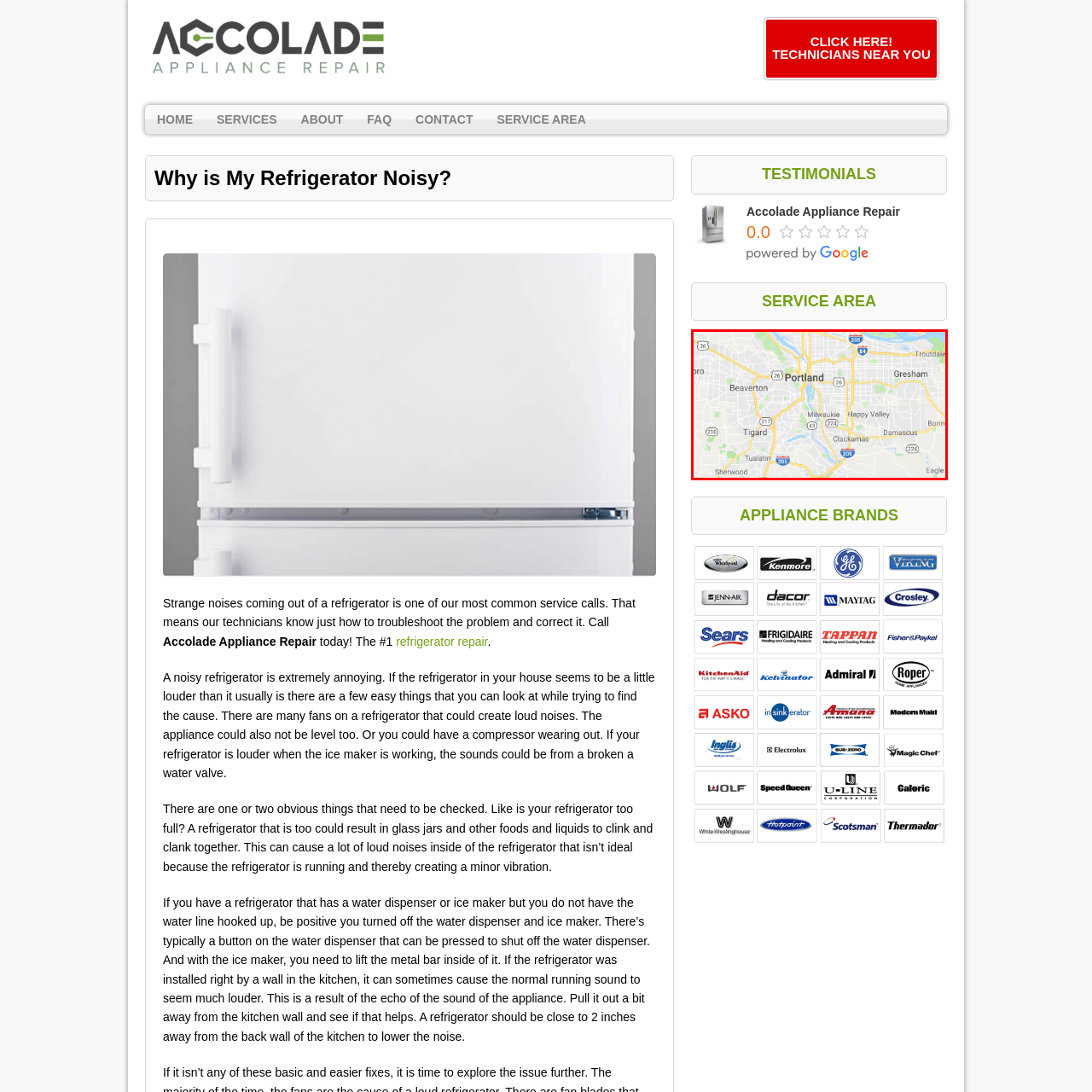What are the two major highways illustrated in the map?
Observe the image within the red bounding box and give a detailed and thorough answer to the question.

The map illustrates major highways, such as Interstates 205 and 84, indicating the connectivity of Portland to surrounding suburbs, which suggests that the two major highways are Interstates 205 and 84.